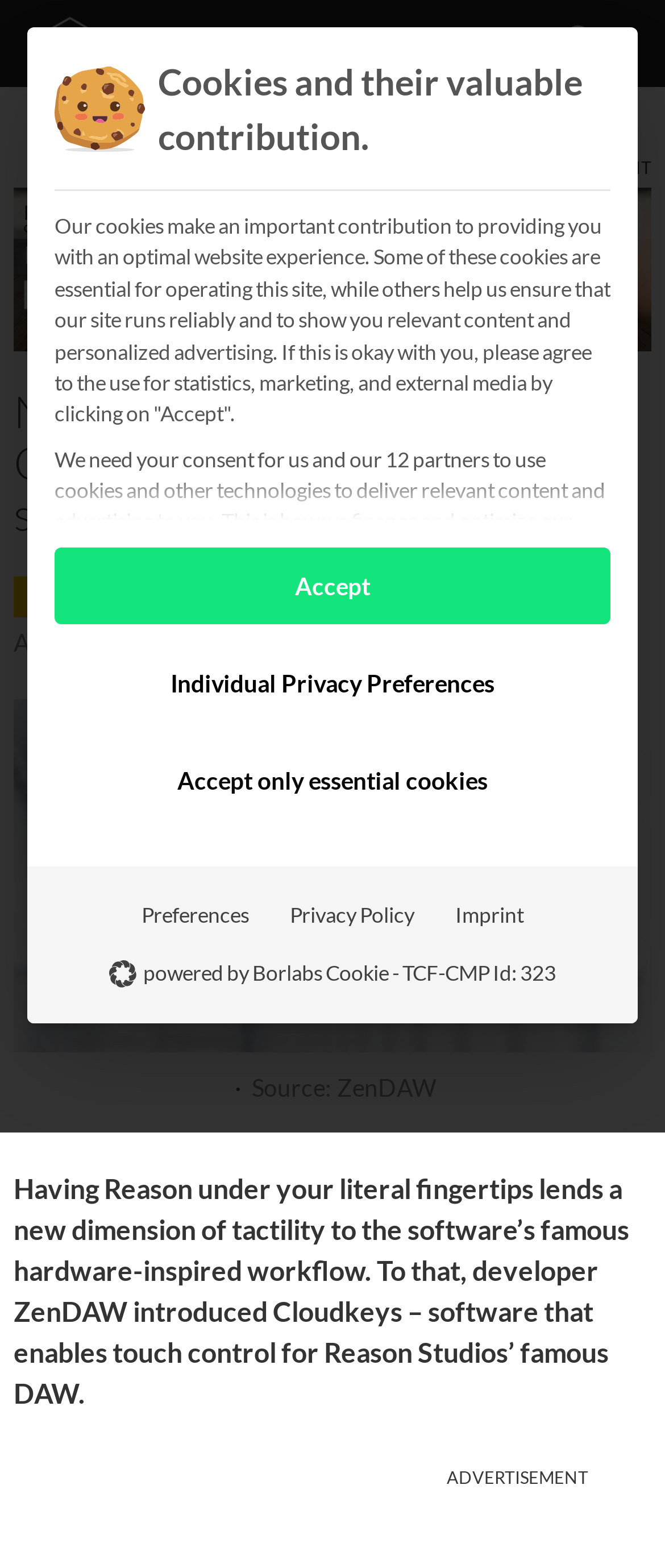Please locate the bounding box coordinates for the element that should be clicked to achieve the following instruction: "Click the Lyubomir Dobrev link". Ensure the coordinates are given as four float numbers between 0 and 1, i.e., [left, top, right, bottom].

[0.492, 0.37, 0.772, 0.396]